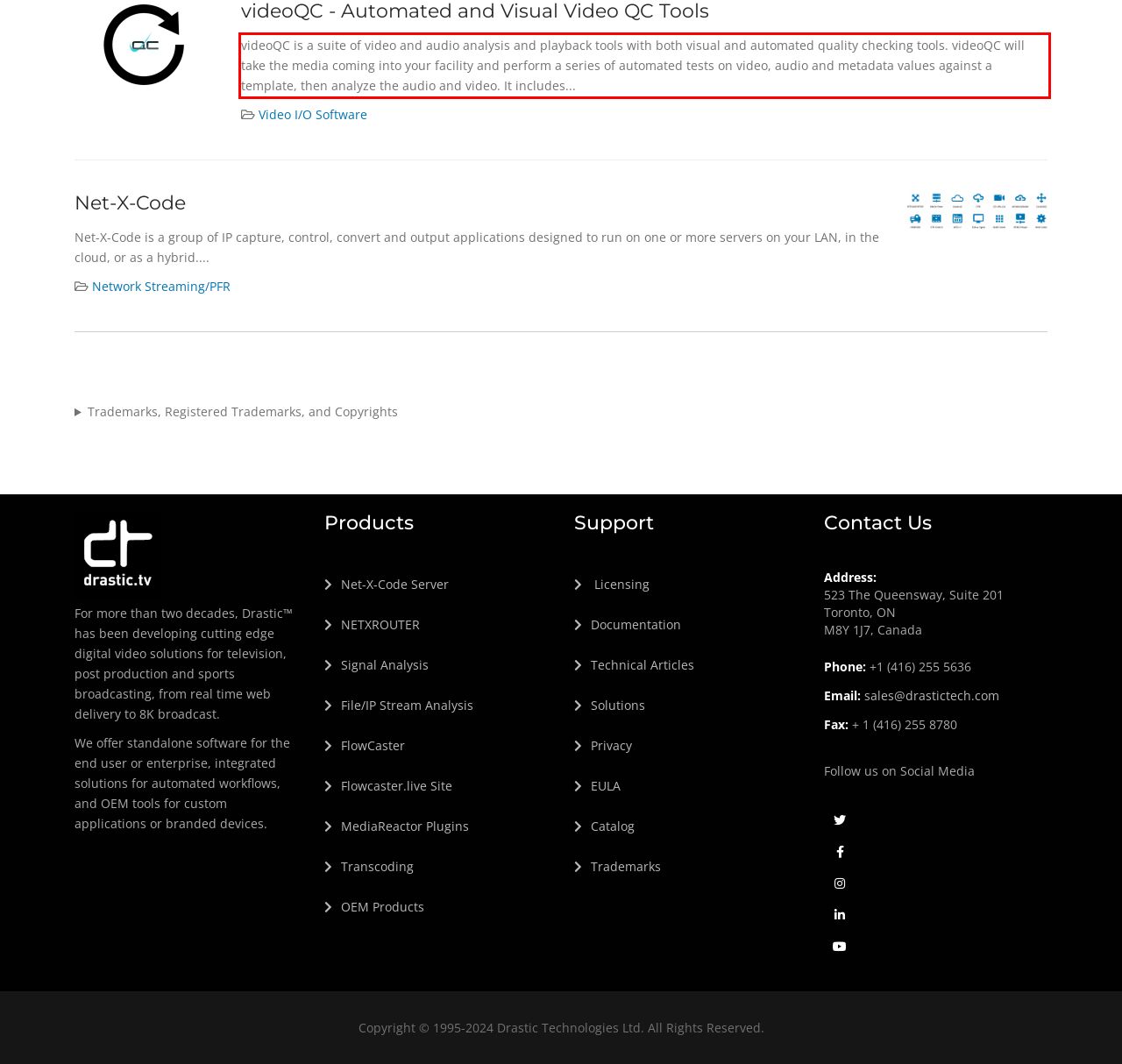From the given screenshot of a webpage, identify the red bounding box and extract the text content within it.

videoQC is a suite of video and audio analysis and playback tools with both visual and automated quality checking tools. videoQC will take the media coming into your facility and perform a series of automated tests on video, audio and metadata values against a template, then analyze the audio and video. It includes...